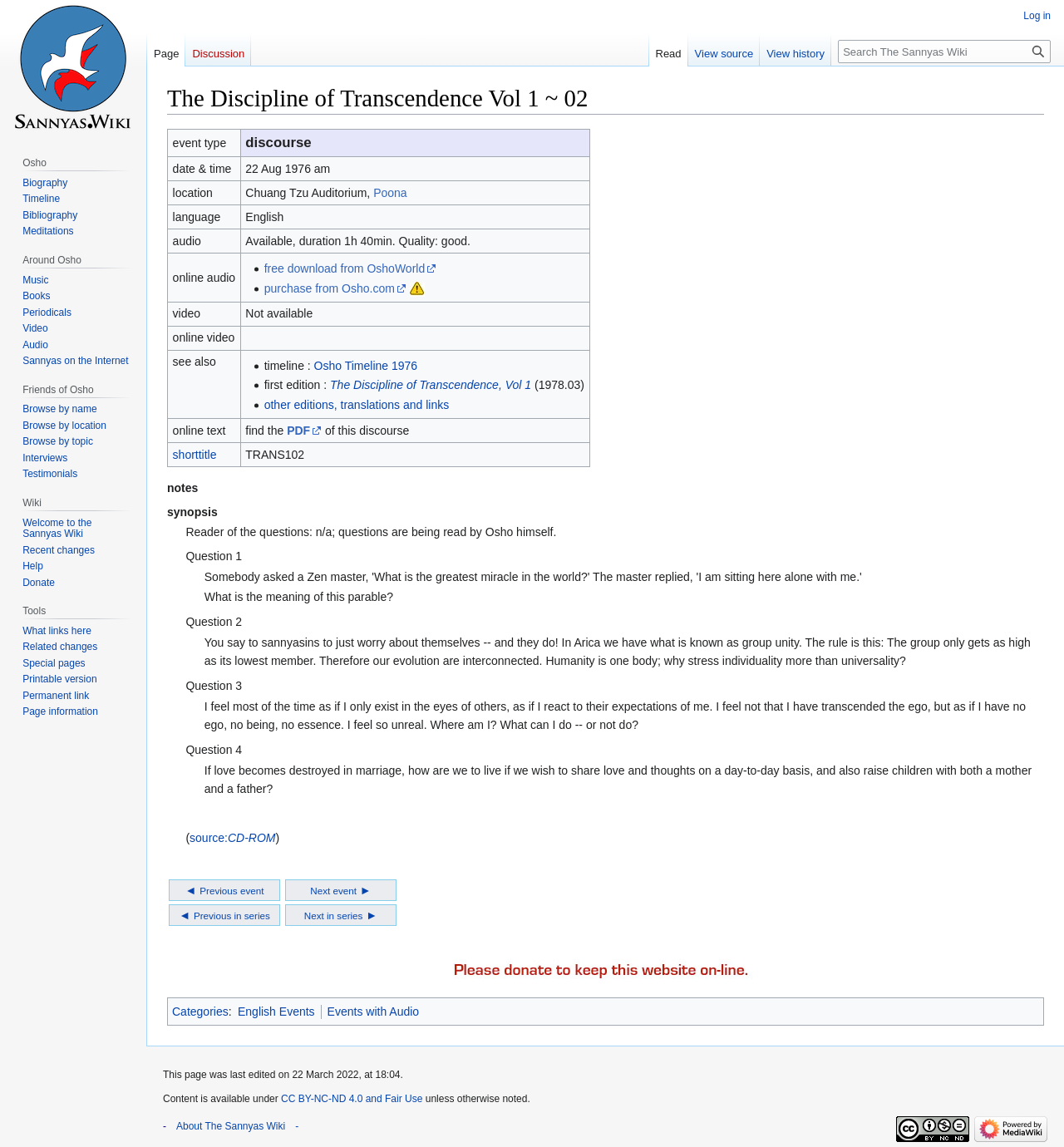What is the duration of the audio?
Look at the screenshot and respond with one word or a short phrase.

1h 40min